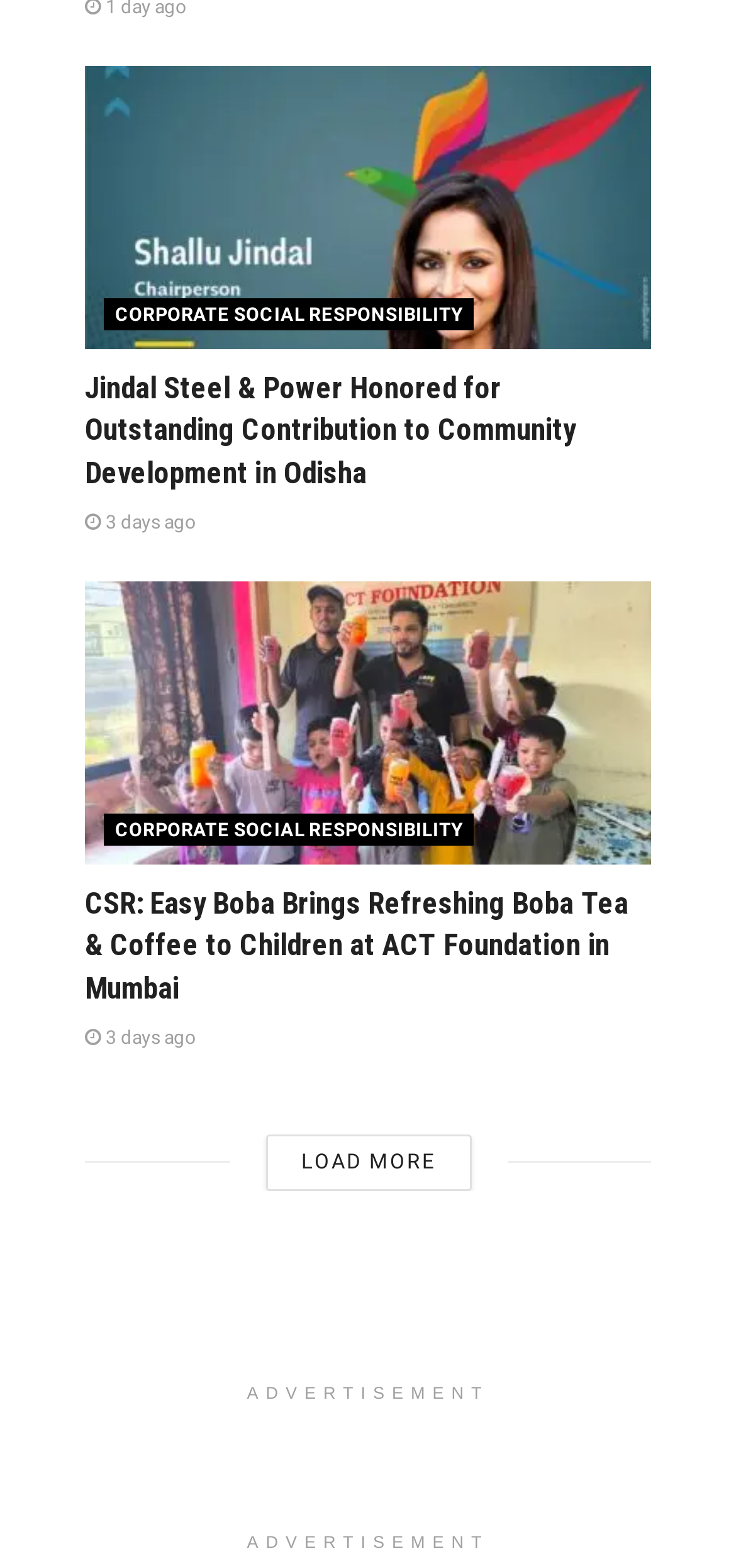Could you indicate the bounding box coordinates of the region to click in order to complete this instruction: "Load more articles".

[0.36, 0.723, 0.64, 0.759]